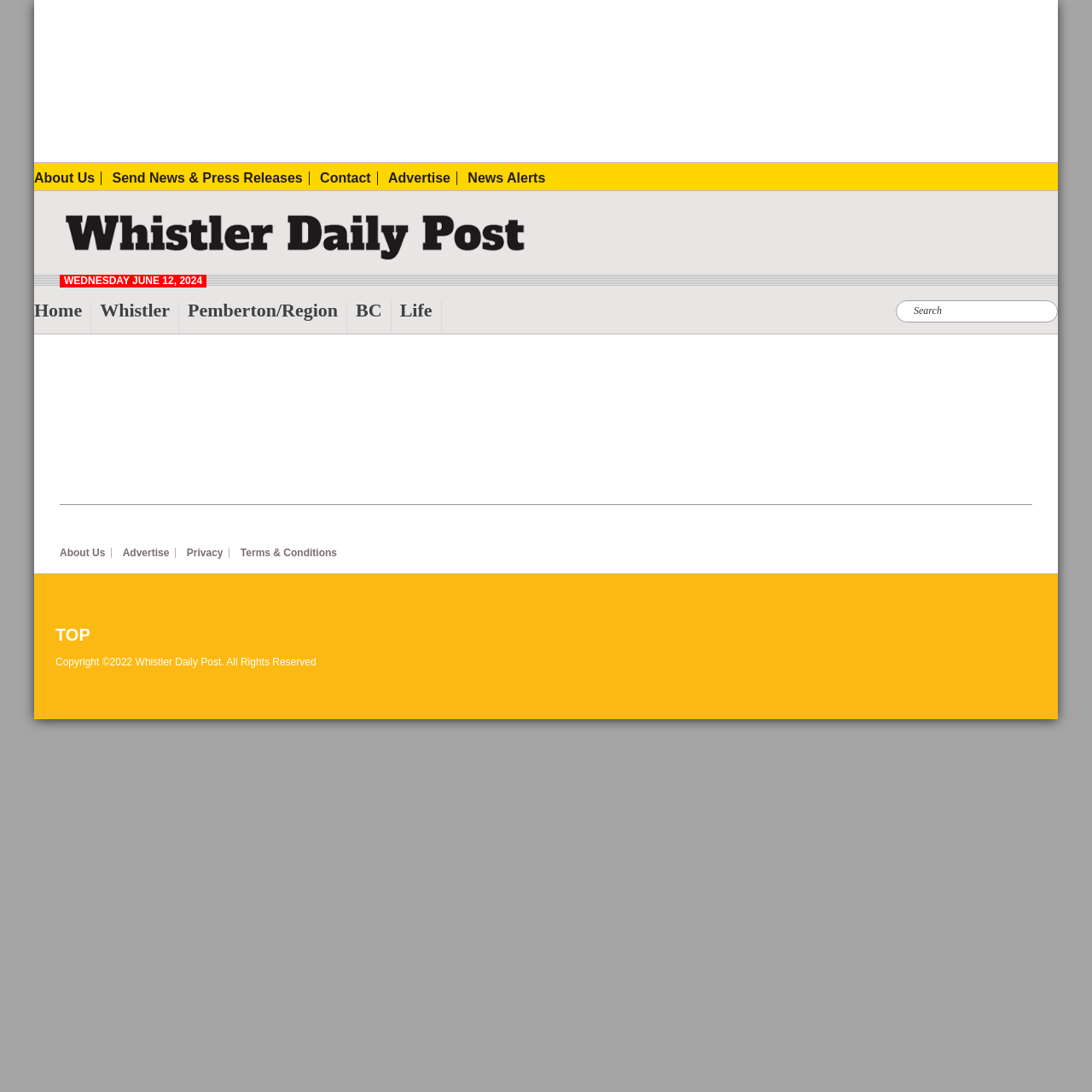Locate the coordinates of the bounding box for the clickable region that fulfills this instruction: "View About Us page".

[0.031, 0.157, 0.093, 0.17]